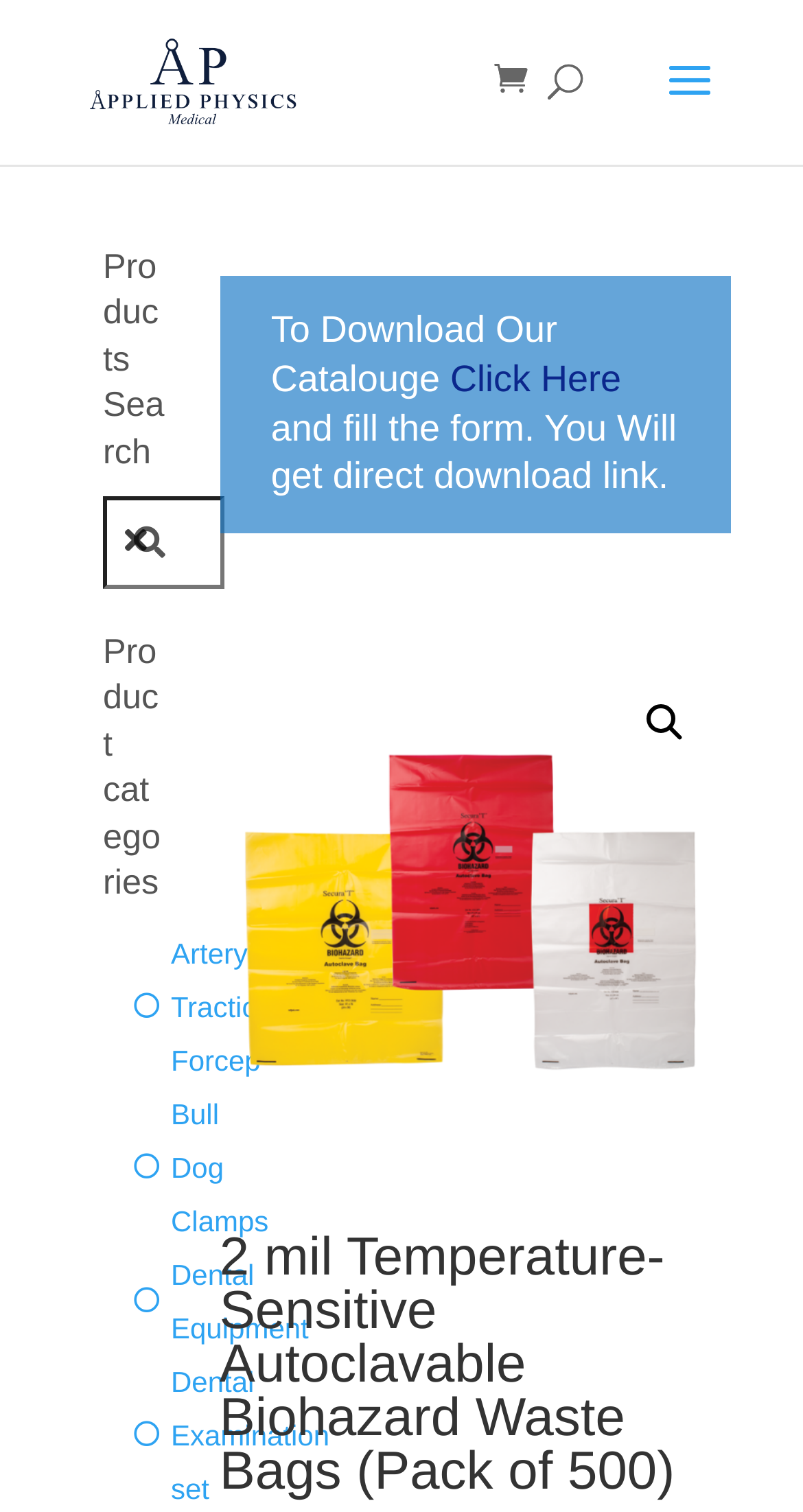Identify the title of the webpage and provide its text content.

2 mil Temperature-Sensitive Autoclavable Biohazard Waste Bags (Pack of 500)